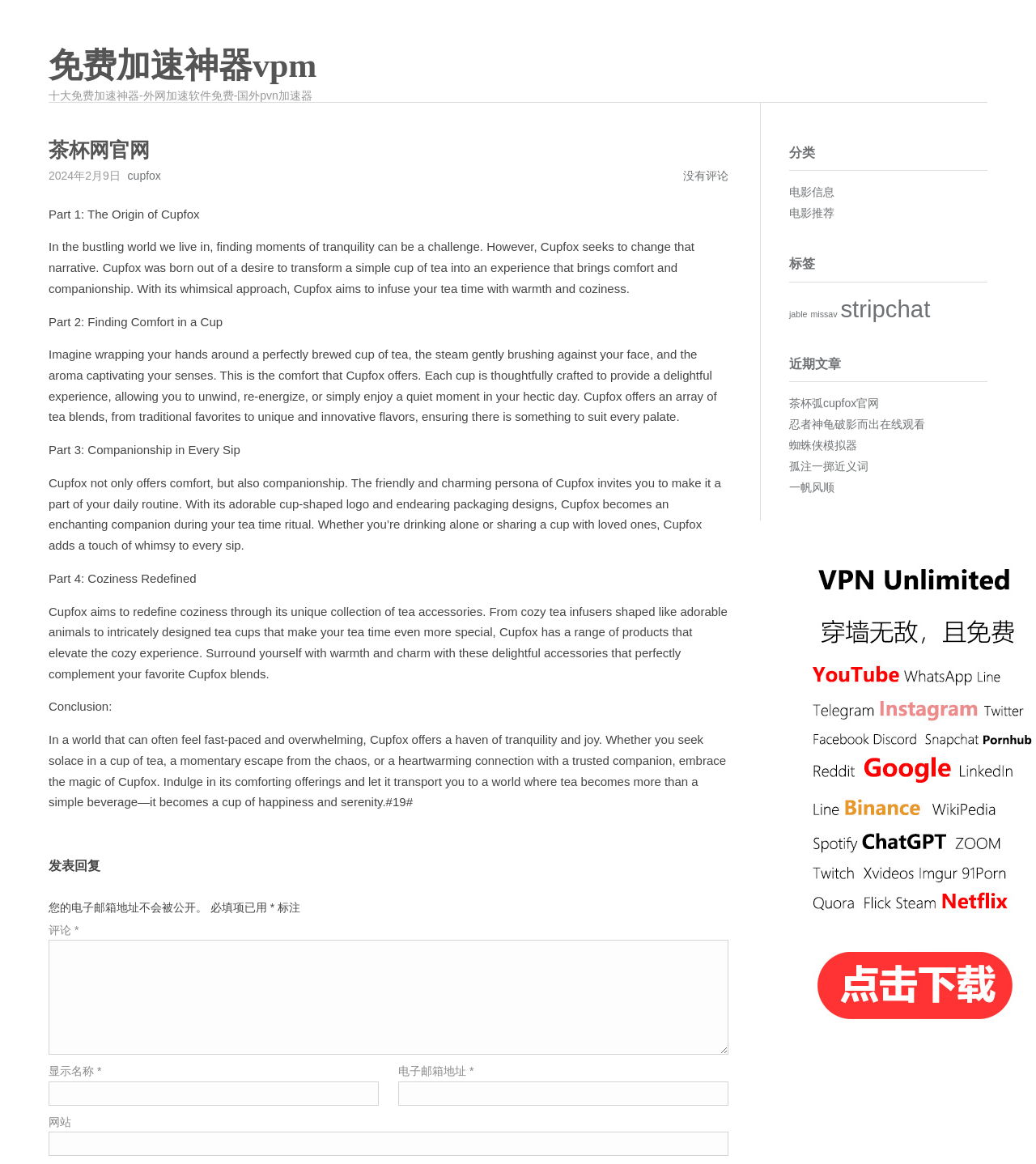Craft a detailed narrative of the webpage's structure and content.

This webpage is about Cupfox, a brand that offers a unique tea-drinking experience. At the top of the page, there is a link to "免费加速神器vpm" (Free Acceleration God Tool vpm) and a heading that reads "十大免费加速神器-外网加速软件免费-国外pvn加速器" (Top 10 Free Acceleration Tools - Free Foreign Acceleration Software - Foreign Pvn Accelerator).

Below this, there is an article section that takes up most of the page. The article is divided into four parts: "The Origin of Cupfox", "Finding Comfort in a Cup", "Companionship in Every Sip", and "Coziness Redefined". Each part has a heading and a paragraph of text that describes the concept of Cupfox and its mission to bring comfort and companionship to tea drinkers.

To the right of the article section, there are three complementary sections: "分类" (Categories), "标签" (Tags), and "近期文章" (Recent Articles). Each section has a heading and a list of links to related topics or articles.

At the bottom of the page, there is a comment section where users can leave their comments and feedback. The section includes several text boxes for users to input their name, email address, and website, as well as a comment box.

There is also an image located at the bottom right corner of the page, but its content is not described in the accessibility tree.

Overall, the webpage has a clean and organized layout, with clear headings and concise text that describes the concept of Cupfox and its mission.